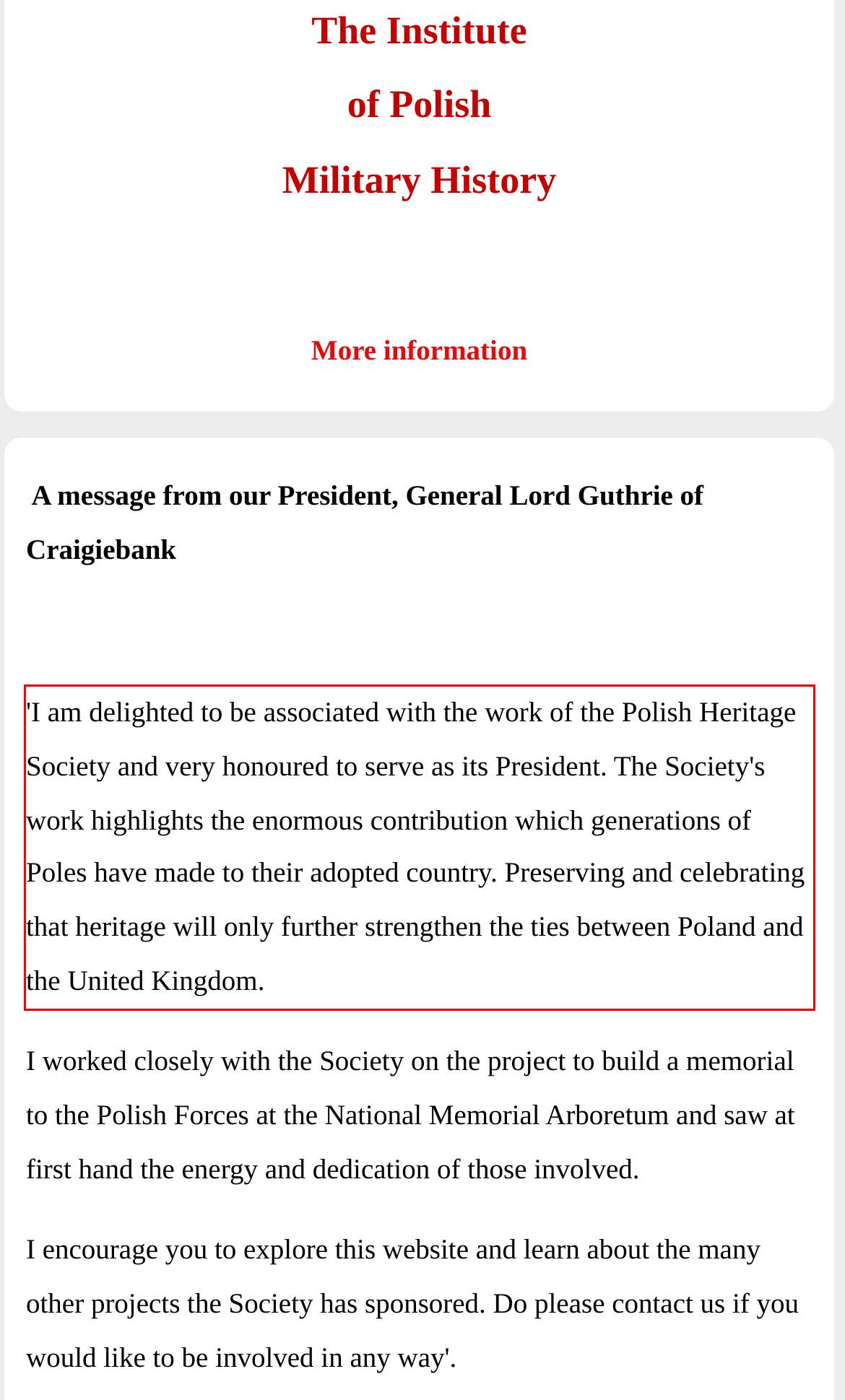Please use OCR to extract the text content from the red bounding box in the provided webpage screenshot.

'I am delighted to be associated with the work of the Polish Heritage Society and very honoured to serve as its President. The Society's work highlights the enormous contribution which generations of Poles have made to their adopted country. Preserving and celebrating that heritage will only further strengthen the ties between Poland and the United Kingdom.